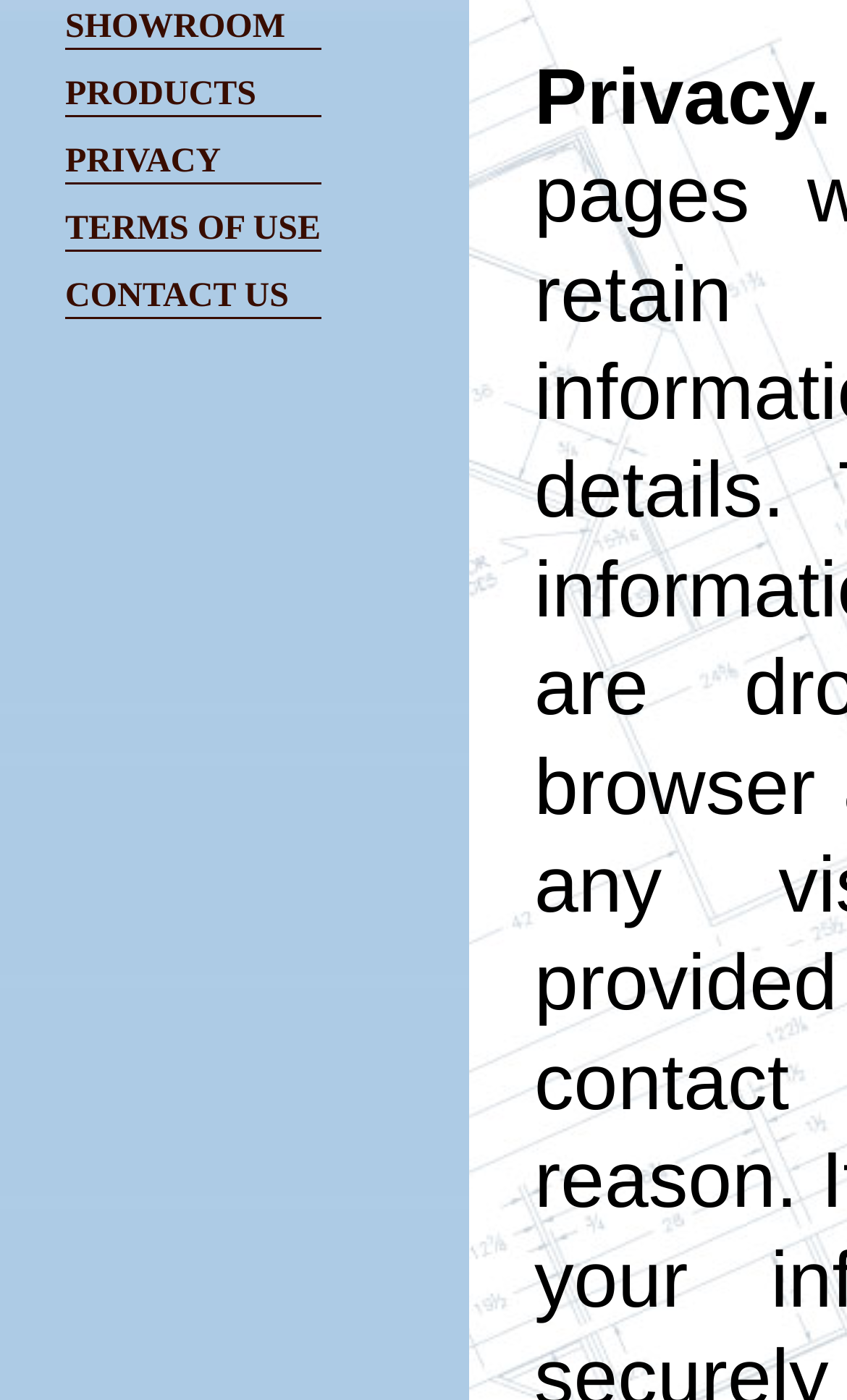From the webpage screenshot, identify the region described by CONTACT US. Provide the bounding box coordinates as (top-left x, top-left y, bottom-right x, bottom-right y), with each value being a floating point number between 0 and 1.

[0.077, 0.198, 0.379, 0.228]